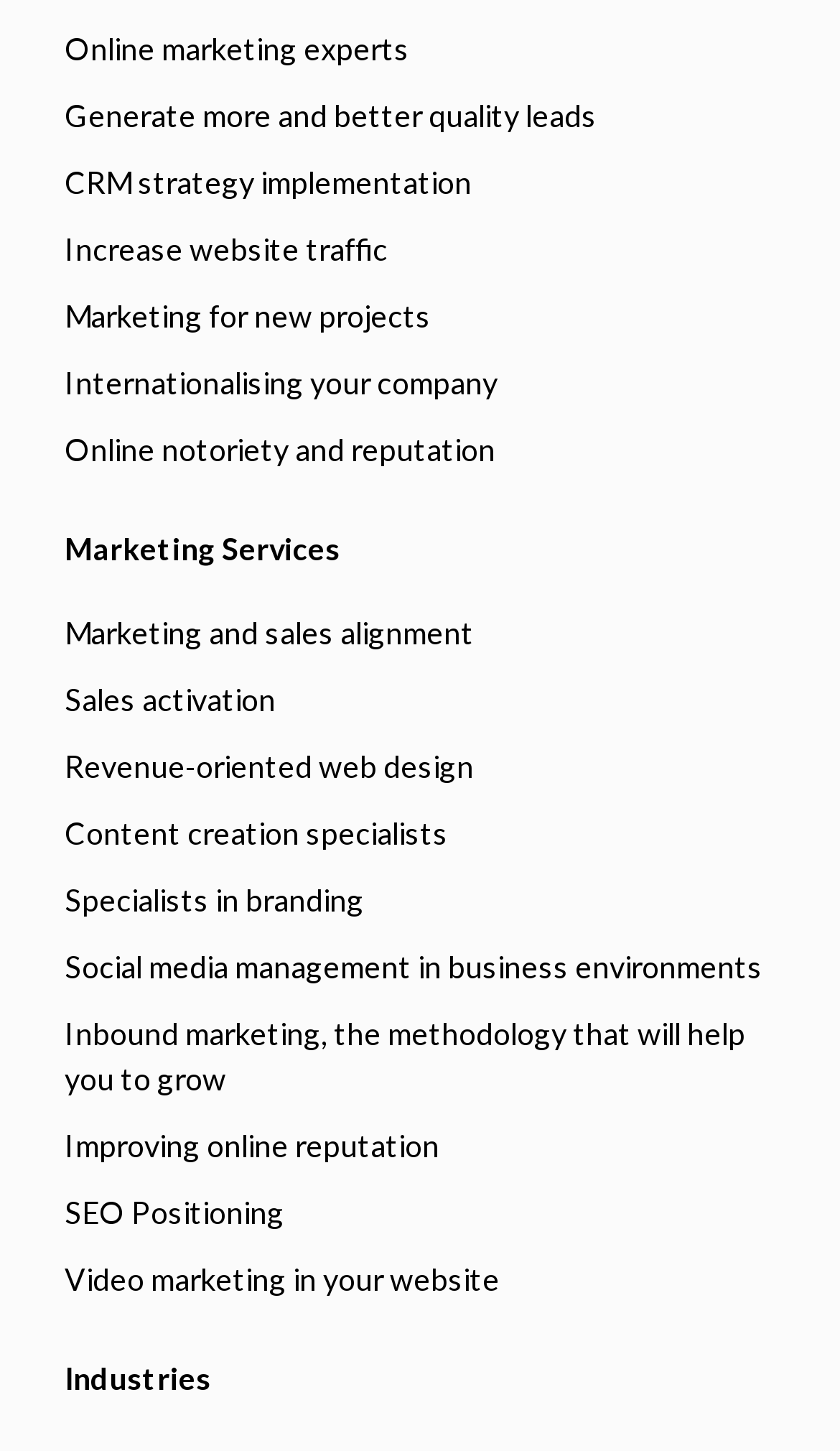Determine the bounding box coordinates for the element that should be clicked to follow this instruction: "Learn about 'Inbound marketing, the methodology that will help you to grow'". The coordinates should be given as four float numbers between 0 and 1, in the format [left, top, right, bottom].

[0.026, 0.69, 0.974, 0.767]